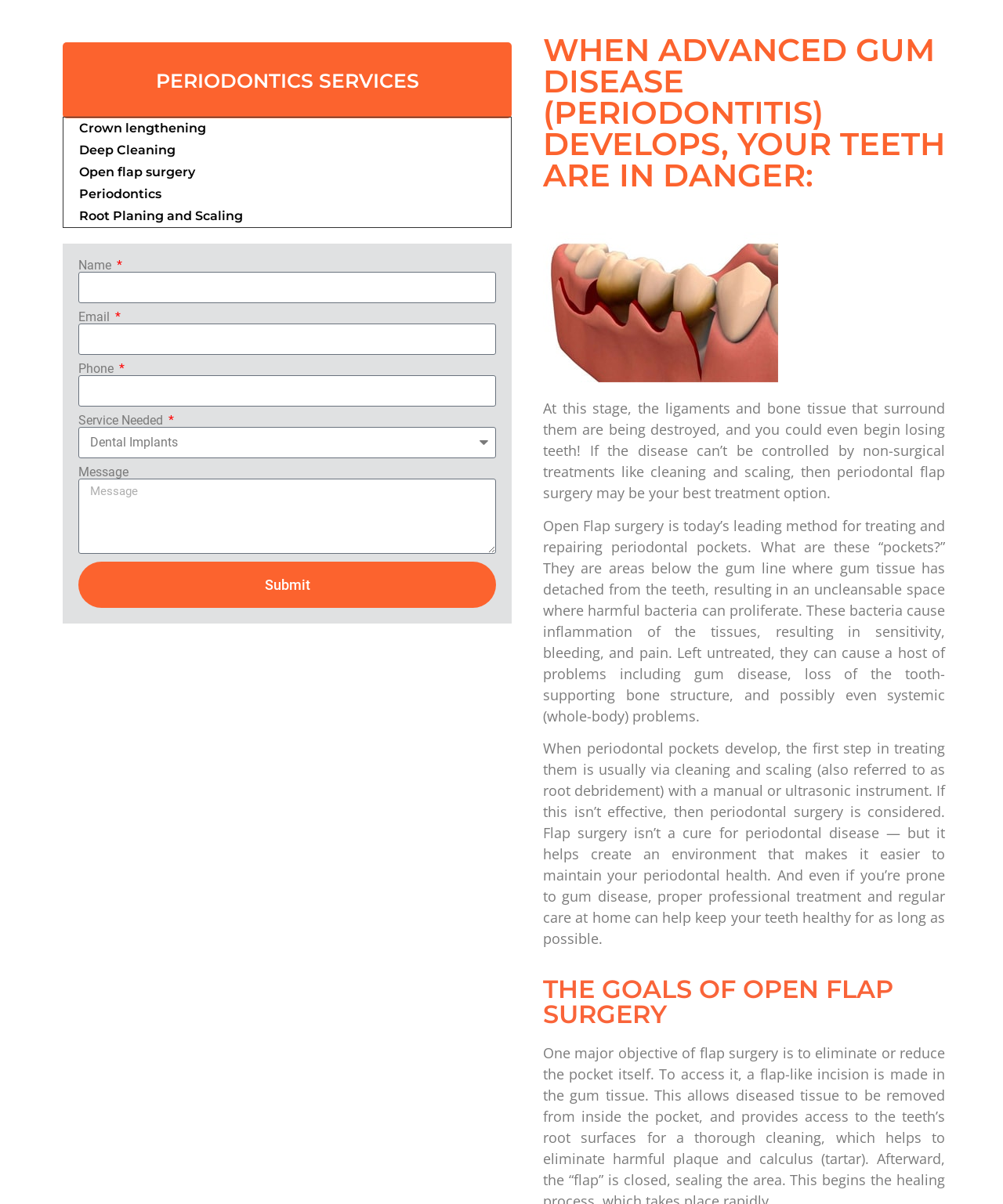Using the given element description, provide the bounding box coordinates (top-left x, top-left y, bottom-right x, bottom-right y) for the corresponding UI element in the screenshot: Crown lengthening

[0.063, 0.098, 0.509, 0.116]